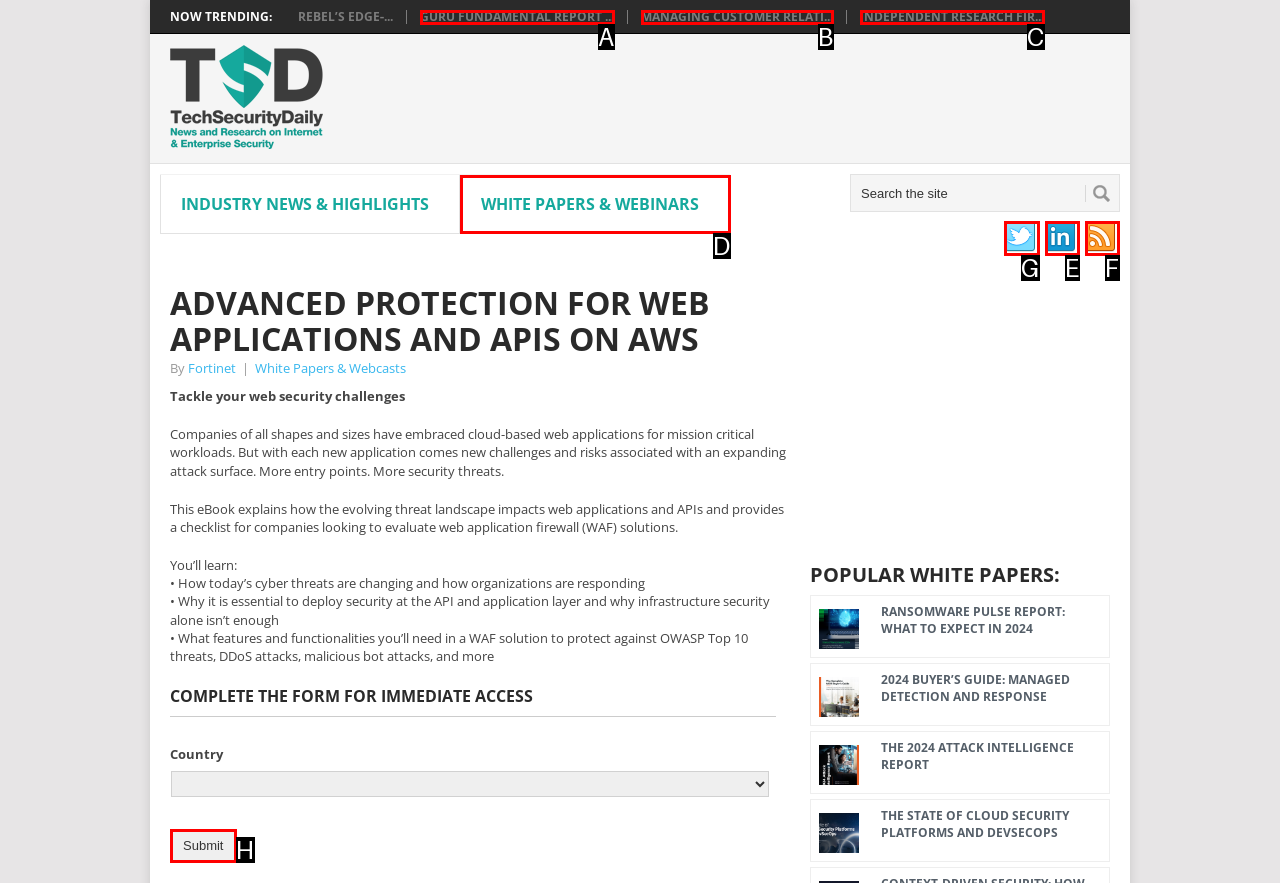To perform the task "Follow TechSecurityDaily on Twitter", which UI element's letter should you select? Provide the letter directly.

G